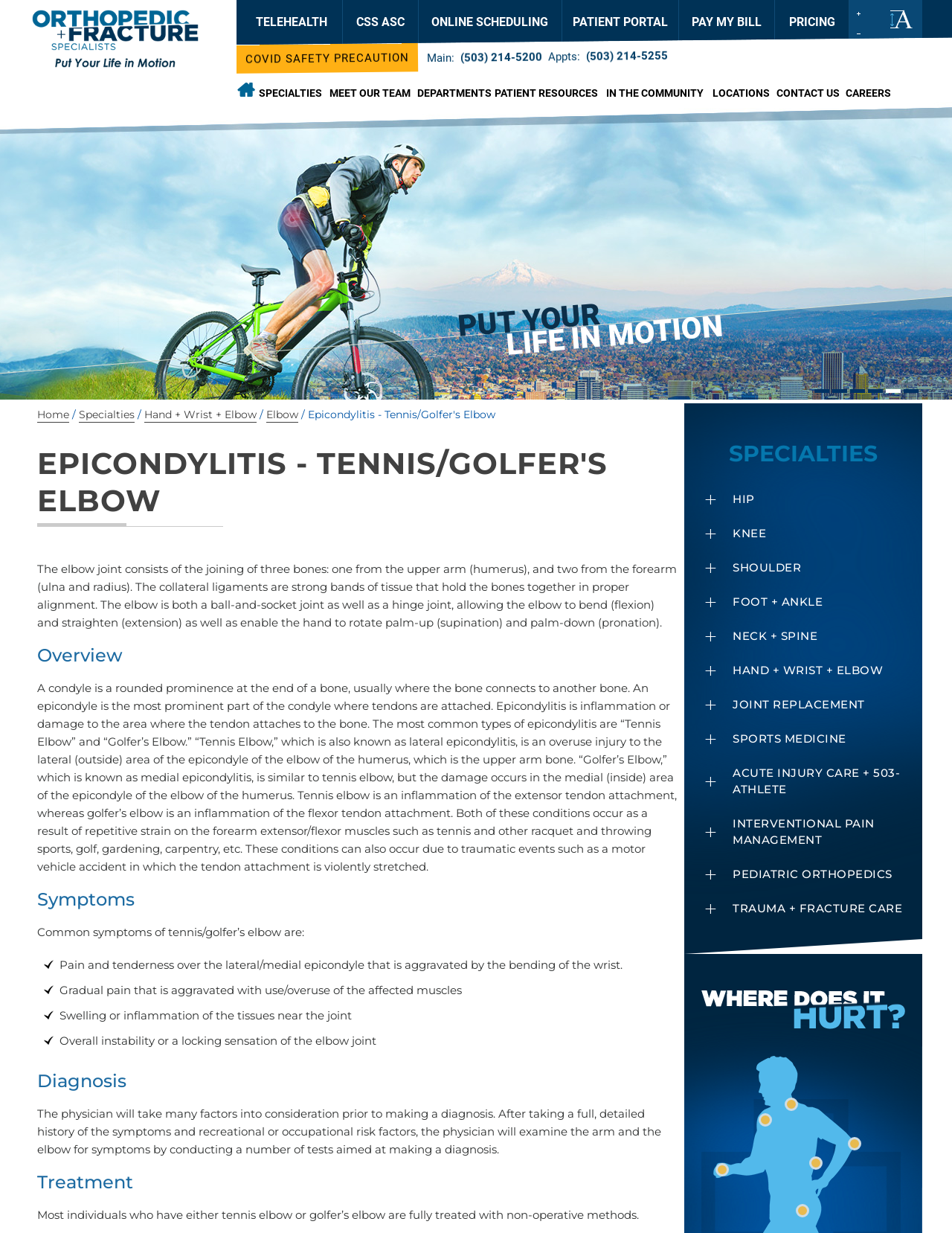Give a complete and precise description of the webpage's appearance.

This webpage is about Orthopedic and Fracture Specialists in Portland and Beaverton, offering treatment for epicondylitis and tennis or golfer's elbow. At the top, there is a navigation menu with links to various sections, including "Telehealth", "CSS ASC", "Online Scheduling", "Patient Portal", "Pay My Bill", "Pricing", and more. Below this menu, there is a section with the clinic's contact information, including phone numbers and a link to schedule an appointment.

On the left side of the page, there is a column with links to different specialties, including "Hand + Wrist + Elbow", "Hip", "Knee", "Shoulder", "Foot + Ankle", "Neck + Spine", and more. 

The main content of the page is about epicondylitis, also known as tennis or golfer's elbow. It explains that epicondylitis is inflammation or damage to the area where the tendon attaches to the bone, and that it can occur due to repetitive strain or traumatic events. The page then goes on to describe the symptoms, diagnosis, and treatment of epicondylitis.

There are several headings on the page, including "Overview", "Symptoms", "Diagnosis", and "Treatment". Under each heading, there is a detailed description of the topic, including the causes, signs, and methods of diagnosis and treatment. The text is accompanied by no images.

At the bottom of the page, there are links to other sections of the website, including "Home", "Specialties", "Meet Our Team", "Departments", "Patient Resources", "In the Community", "Locations", "Contact Us", and "Careers".